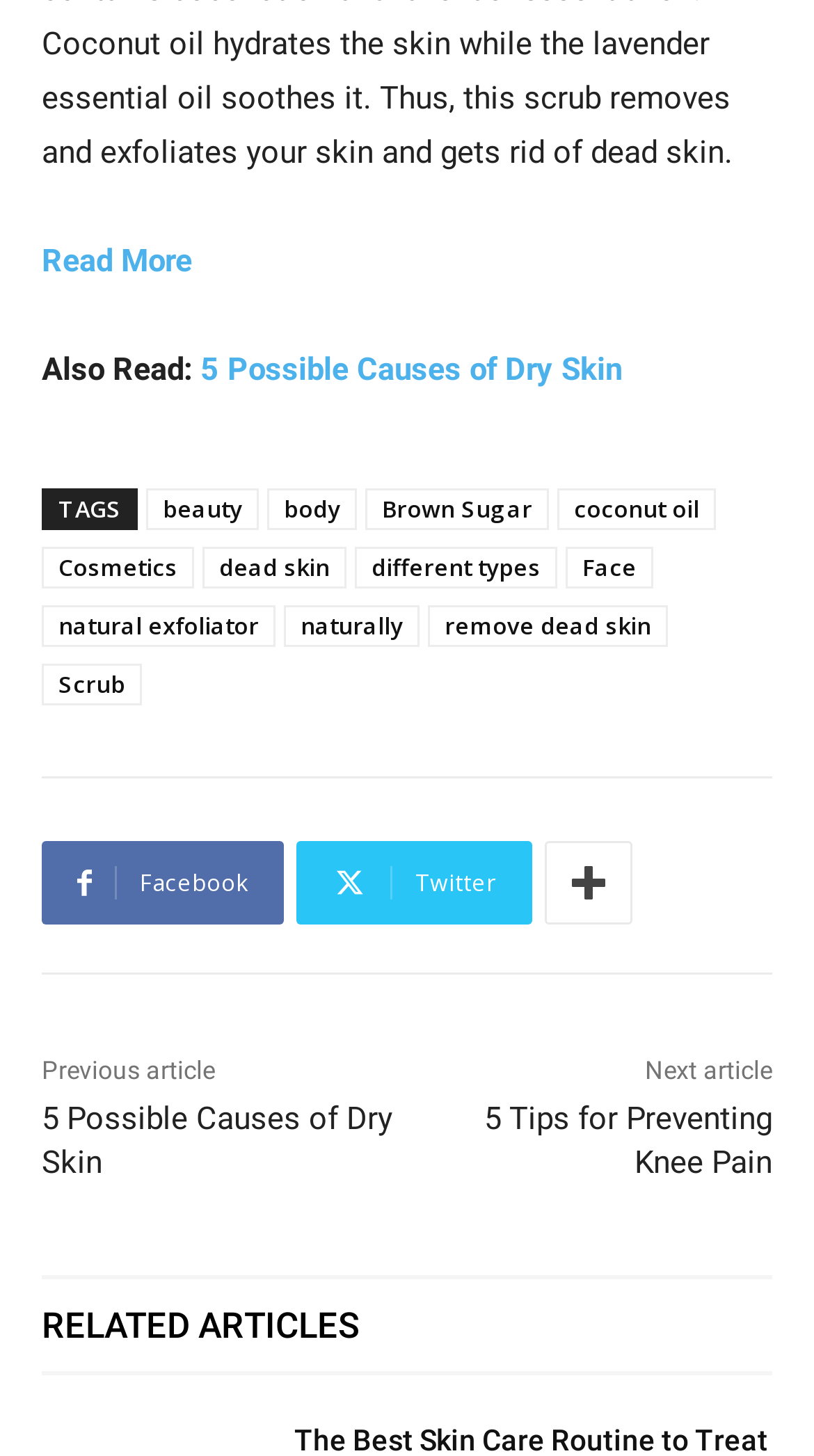Predict the bounding box of the UI element based on the description: "KM Articles & Blogs". The coordinates should be four float numbers between 0 and 1, formatted as [left, top, right, bottom].

None